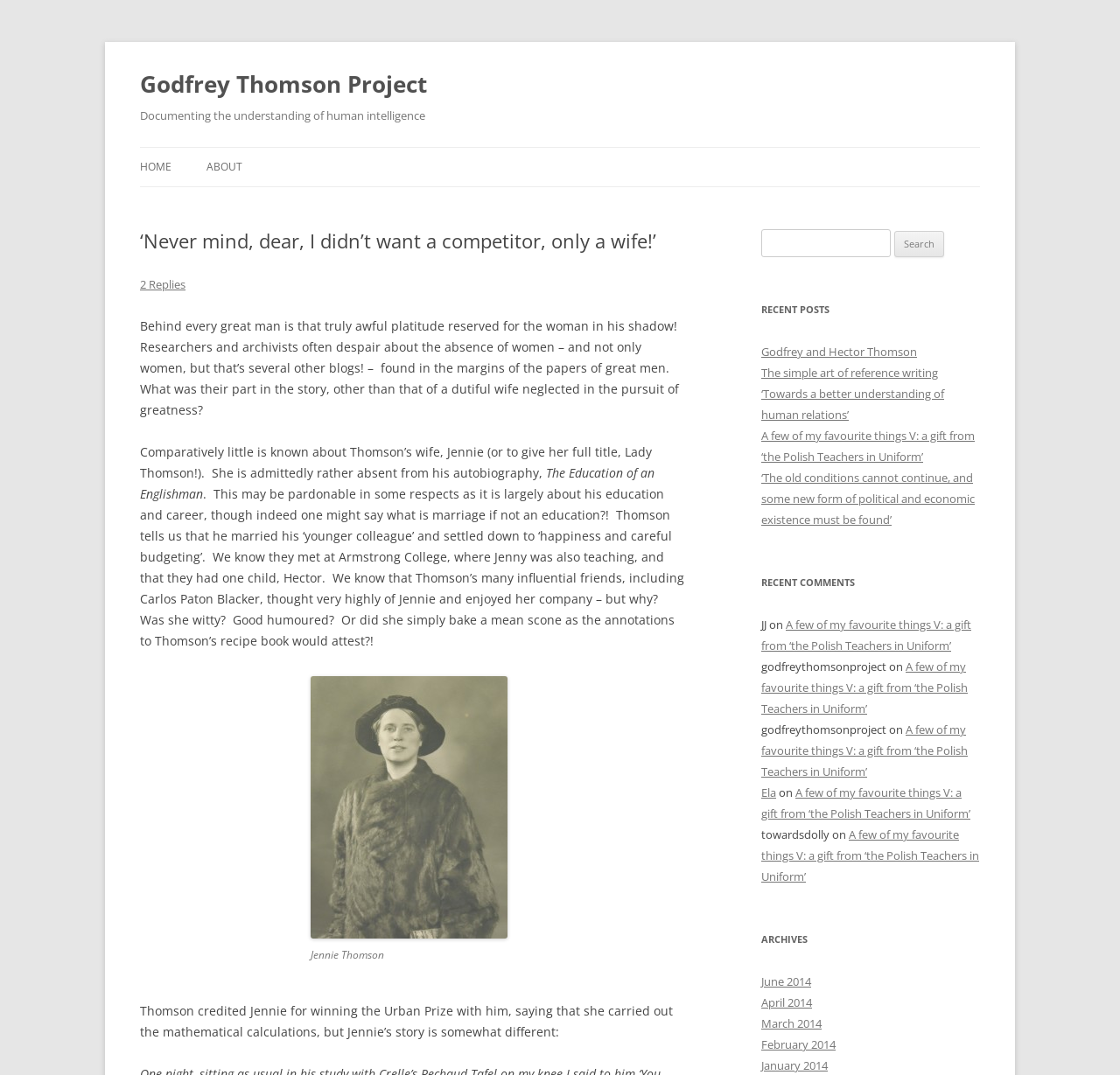Find the bounding box coordinates of the clickable element required to execute the following instruction: "Read the 'RECENT POSTS'". Provide the coordinates as four float numbers between 0 and 1, i.e., [left, top, right, bottom].

[0.68, 0.279, 0.875, 0.298]